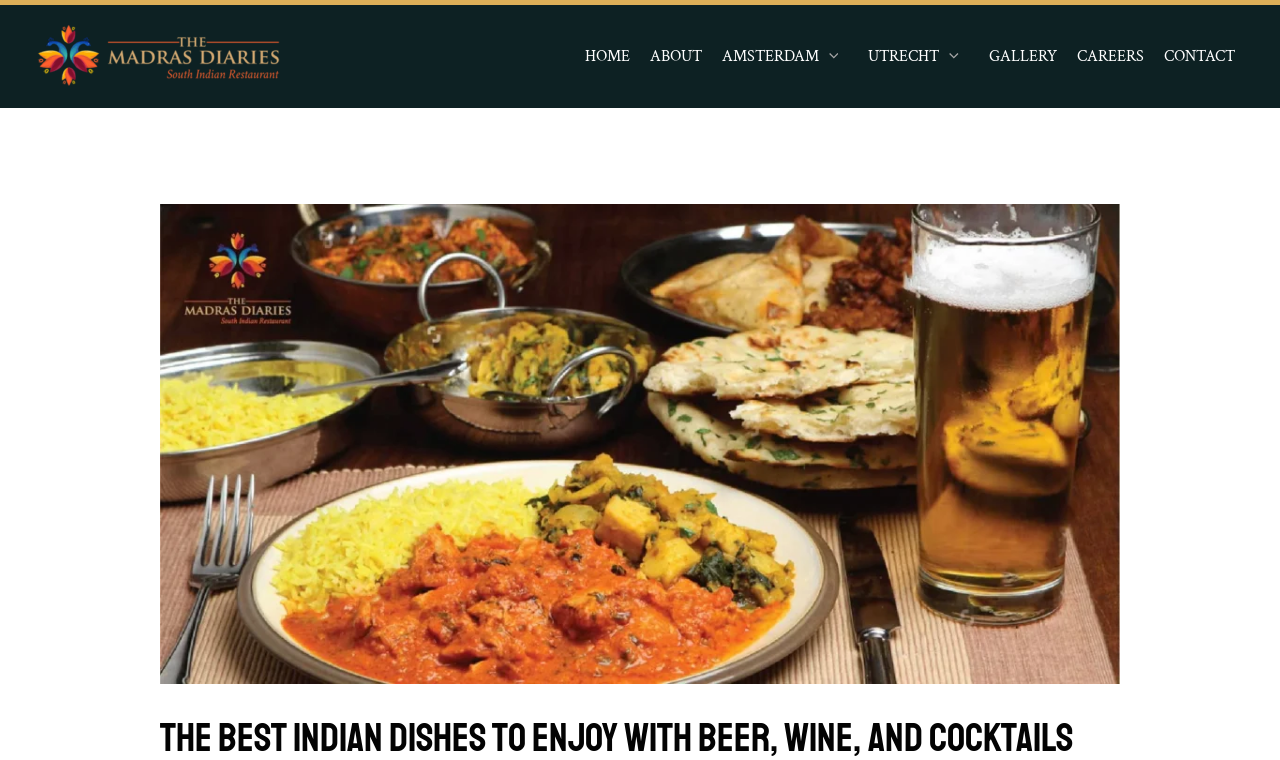Identify the headline of the webpage and generate its text content.

The Best Indian Dishes to Enjoy with Beer, Wine, and Cocktails